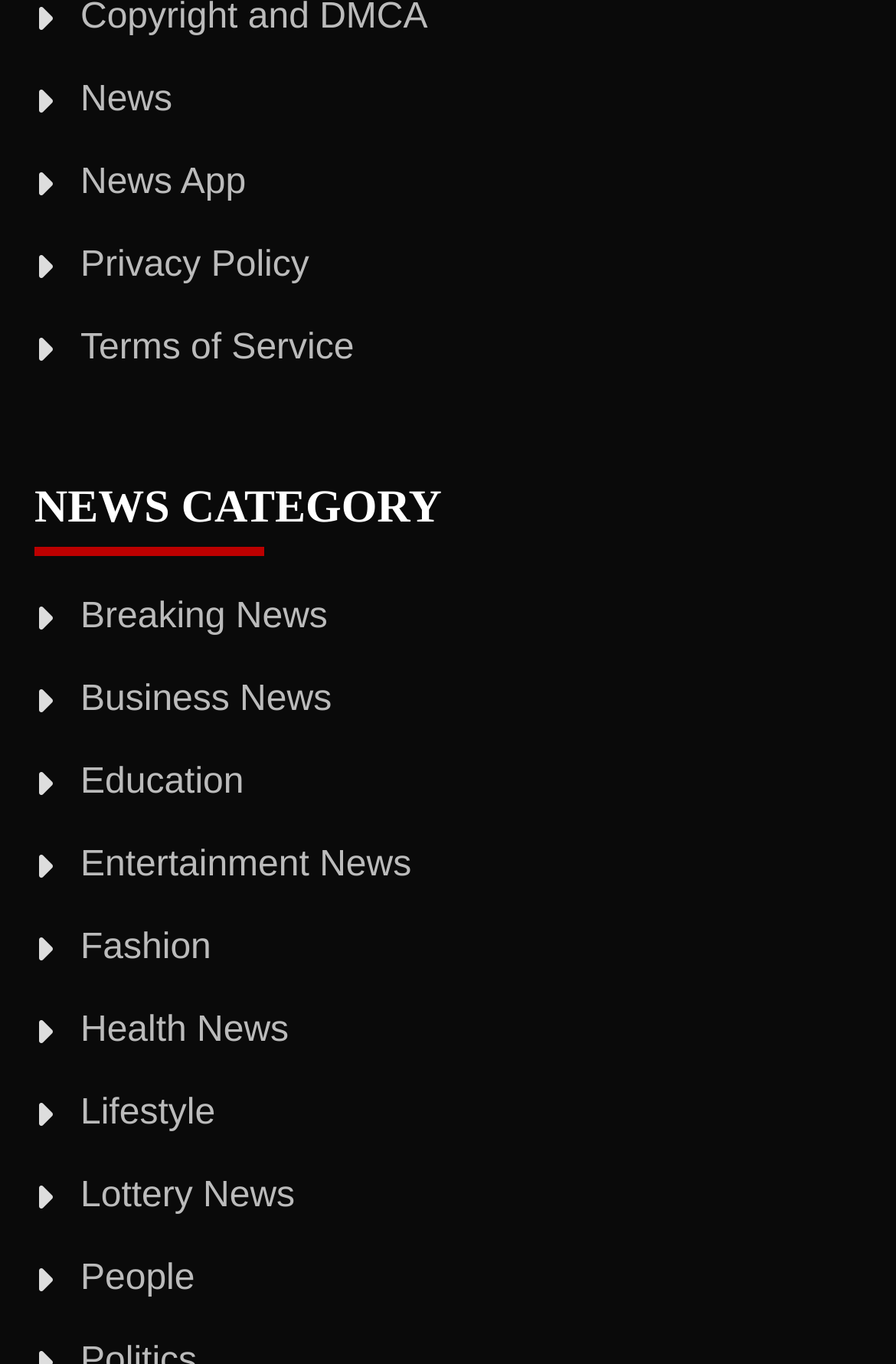Find the bounding box coordinates of the element's region that should be clicked in order to follow the given instruction: "go to news page". The coordinates should consist of four float numbers between 0 and 1, i.e., [left, top, right, bottom].

[0.09, 0.058, 0.192, 0.087]